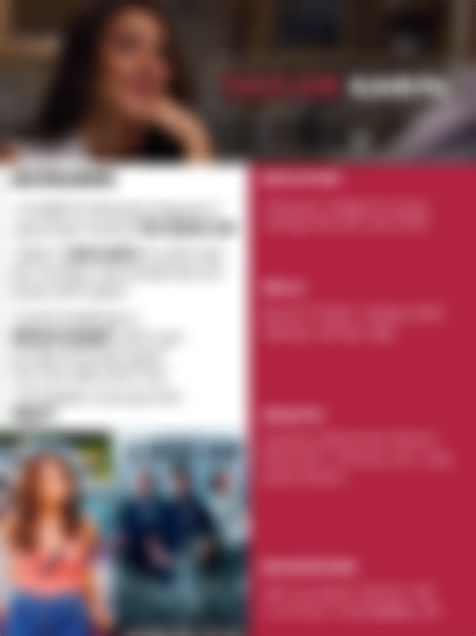What is the possible theme or subject matter discussed?
Provide an in-depth answer to the question, covering all aspects.

The prominent heading above the image reads 'BYE, BINGS', which may relate to a farewell or a significant transition, bringing an emotional depth to the viewer's understanding of the moment and suggesting that the conversation is about a meaningful topic.